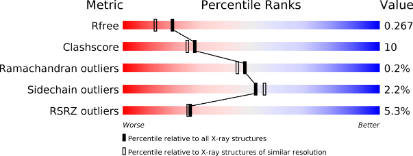Respond to the following question using a concise word or phrase: 
What does a lower percentage of Ramachandran outliers indicate?

Better stereochemical quality